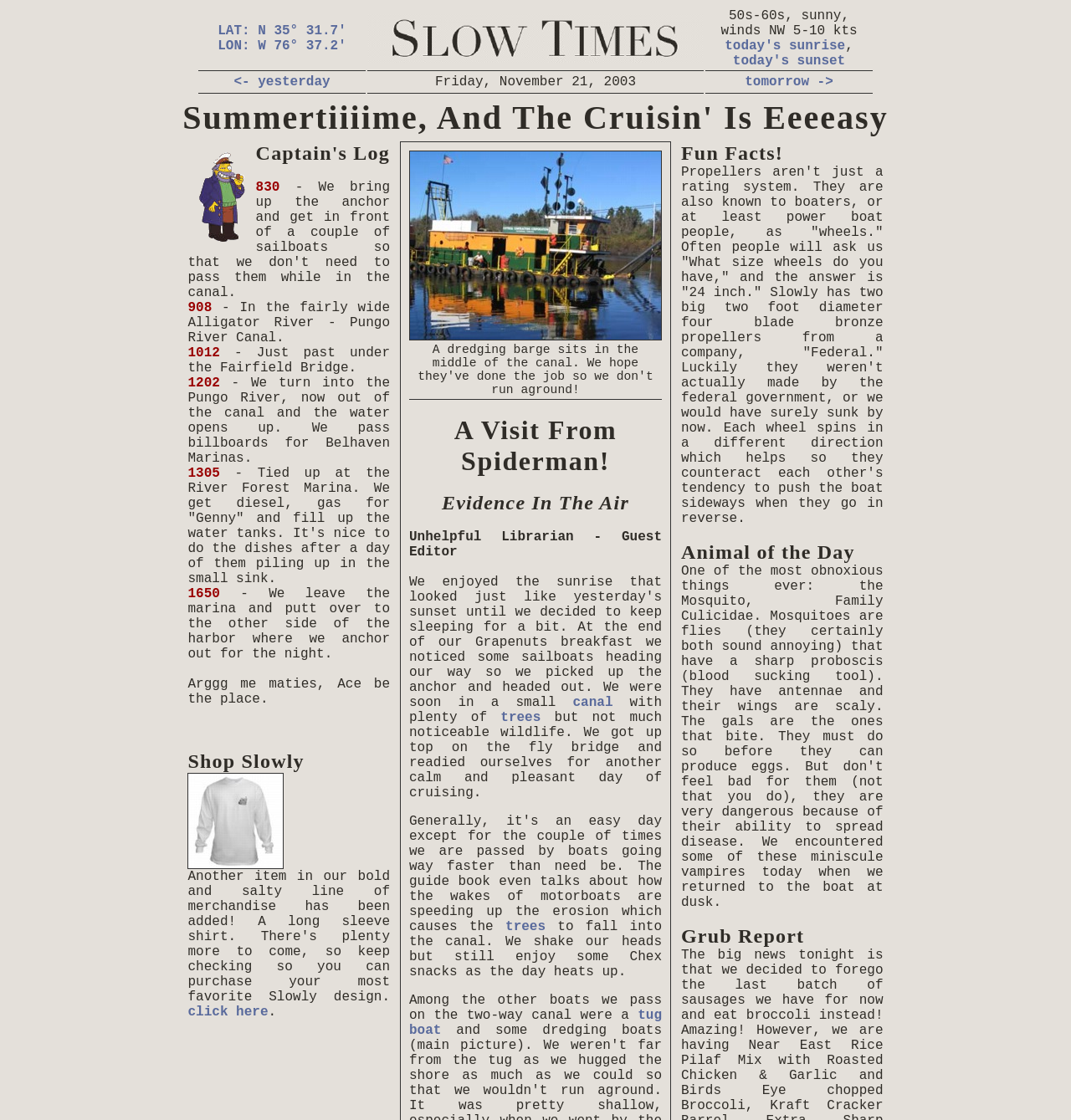Determine the main heading of the webpage and generate its text.

Summertiiiime, And The Cruisin' Is Eeeeasy